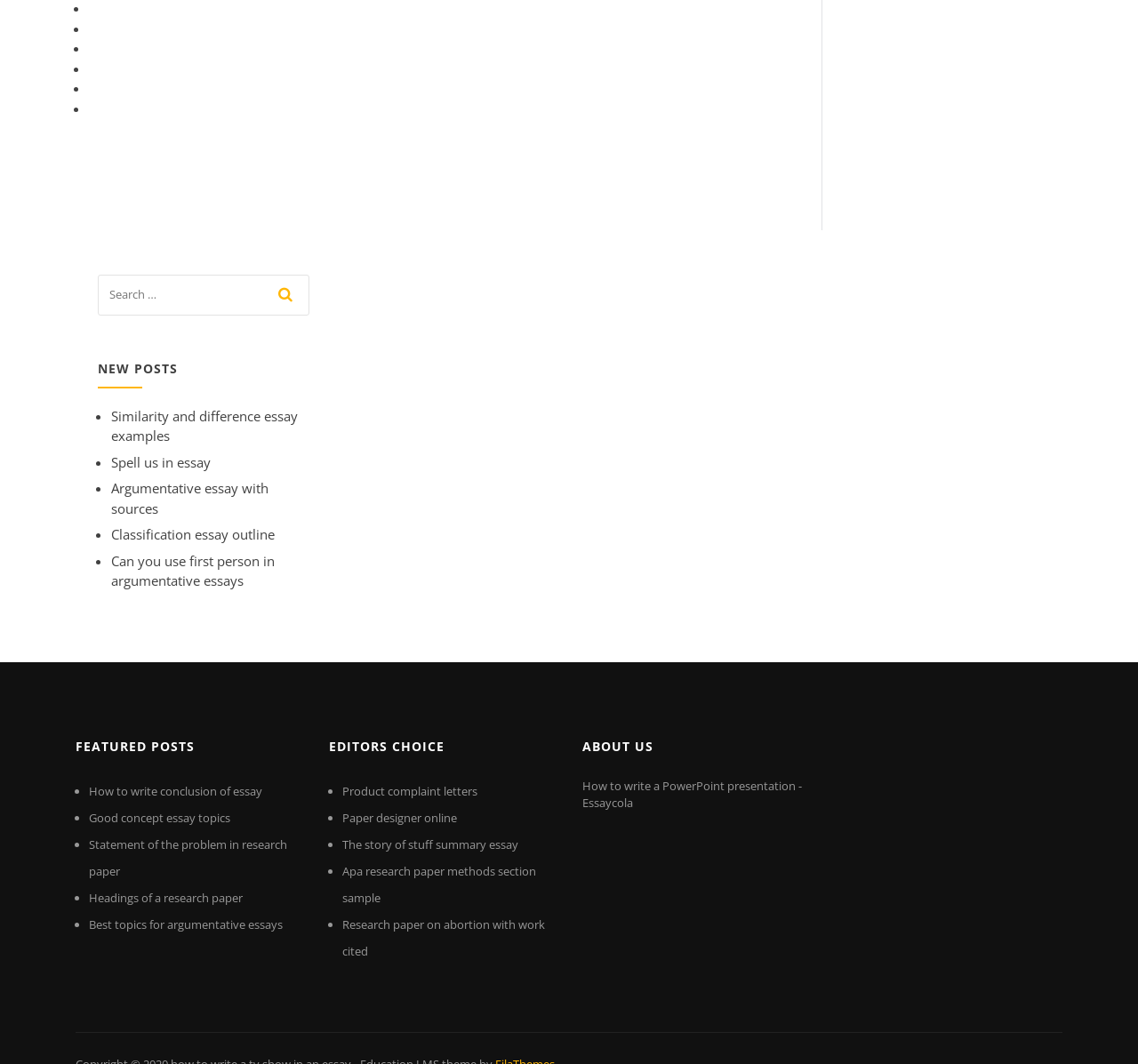Respond to the question below with a single word or phrase:
What is the purpose of the 'ABOUT US' section?

To provide information about the website